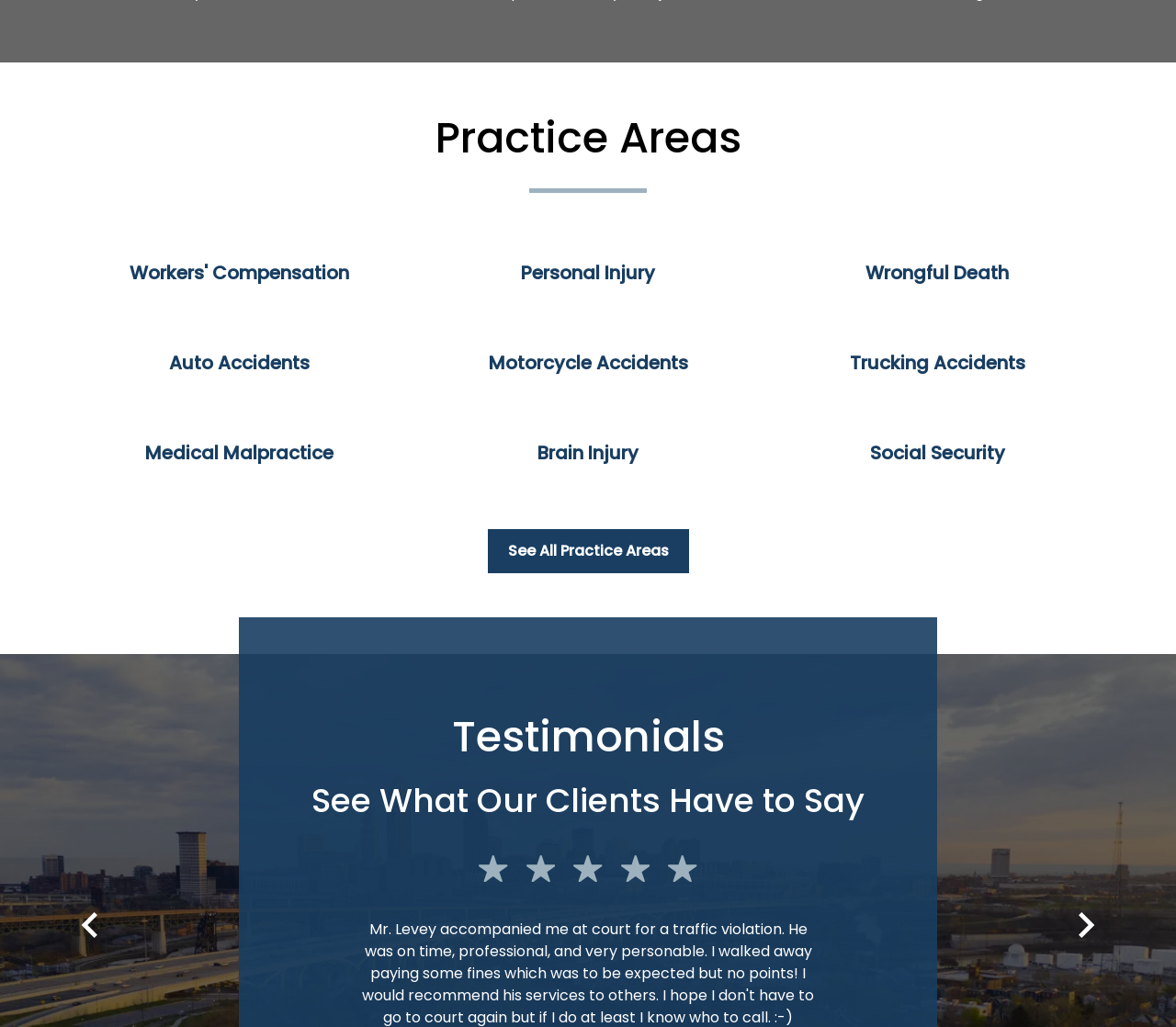Specify the bounding box coordinates of the element's area that should be clicked to execute the given instruction: "See All Practice Areas". The coordinates should be four float numbers between 0 and 1, i.e., [left, top, right, bottom].

[0.414, 0.515, 0.586, 0.558]